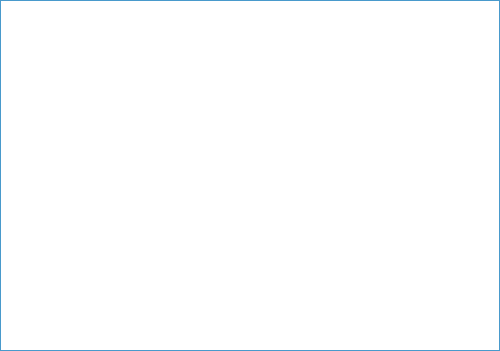Generate an elaborate caption for the image.

The image features the TRIBE Living Bangkok Sukhumvit 39, a newly opened hotel situated in Bangkok, Thailand. This modern establishment debuted in February 2024, exemplifying contemporary architecture and design. The hotel is conveniently located just a short walk from both the EmQuartier Mall and the Phrom Phong BTS station, making it an ideal choice for both leisure and business travelers. 

Guests can look forward to a range of amenities, including stylish guest rooms, a rooftop bar, a restaurant, a swimming pool, and a fitness center, ensuring a comfortable and enjoyable stay. The vibrant Sukhumvit area offers plenty of attractions and dining options, enhancing the overall experience for visitors.